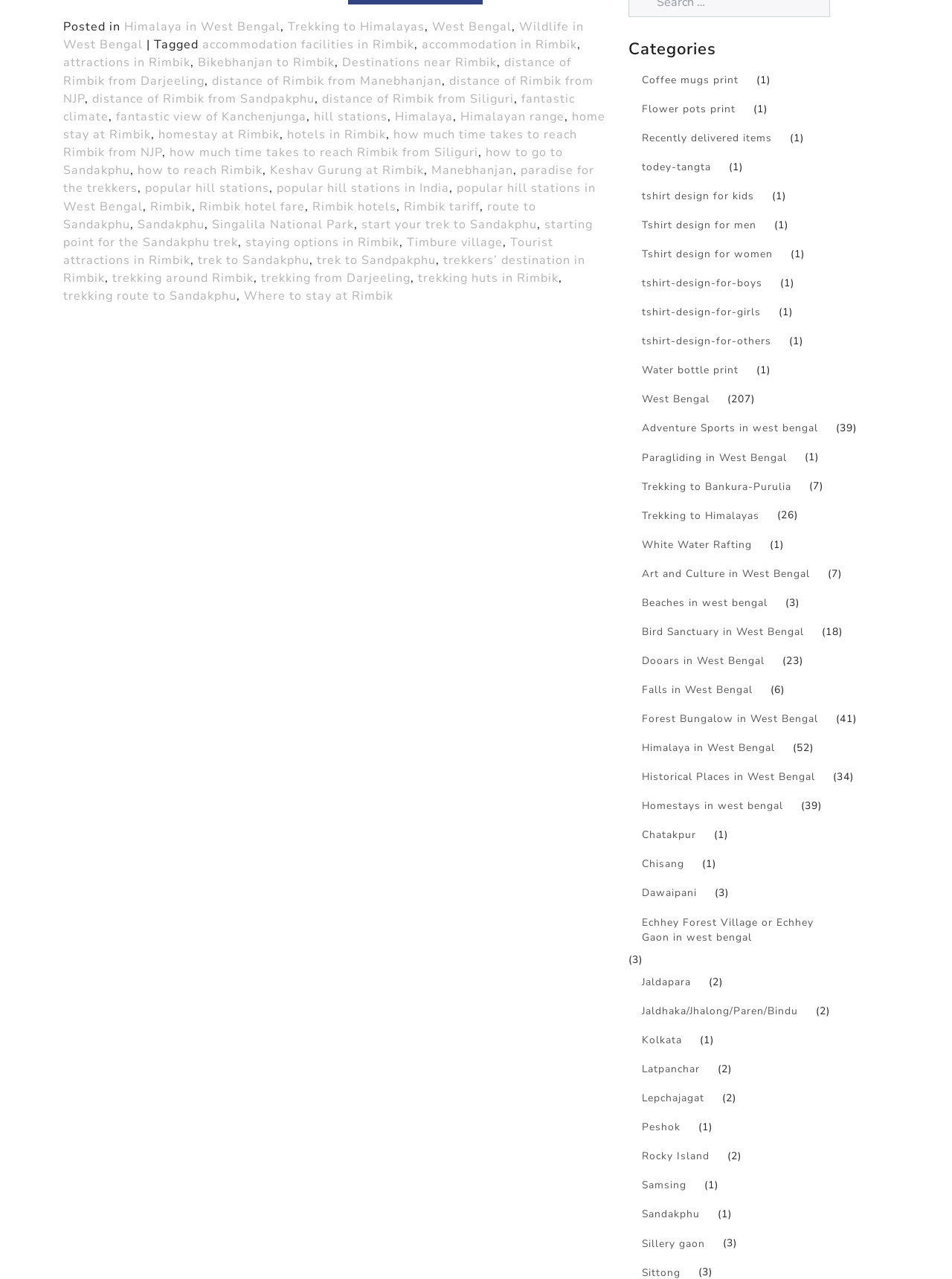Extract the bounding box coordinates of the UI element described: "start your trek to Sandakphu". Provide the coordinates in the format [left, top, right, bottom] with values ranging from 0 to 1.

[0.38, 0.169, 0.564, 0.182]